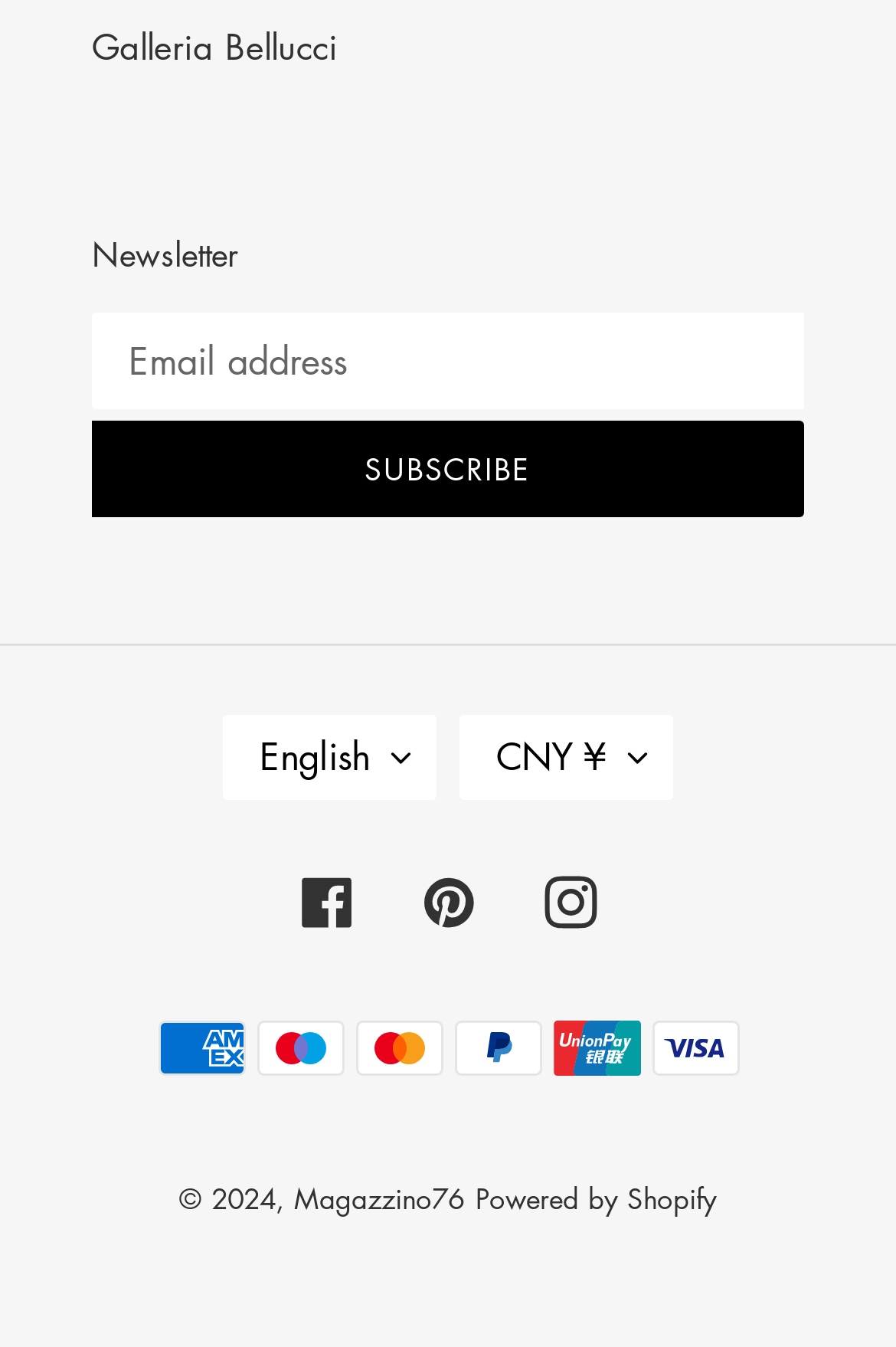Extract the bounding box of the UI element described as: "Powered by Shopify".

[0.531, 0.875, 0.8, 0.904]